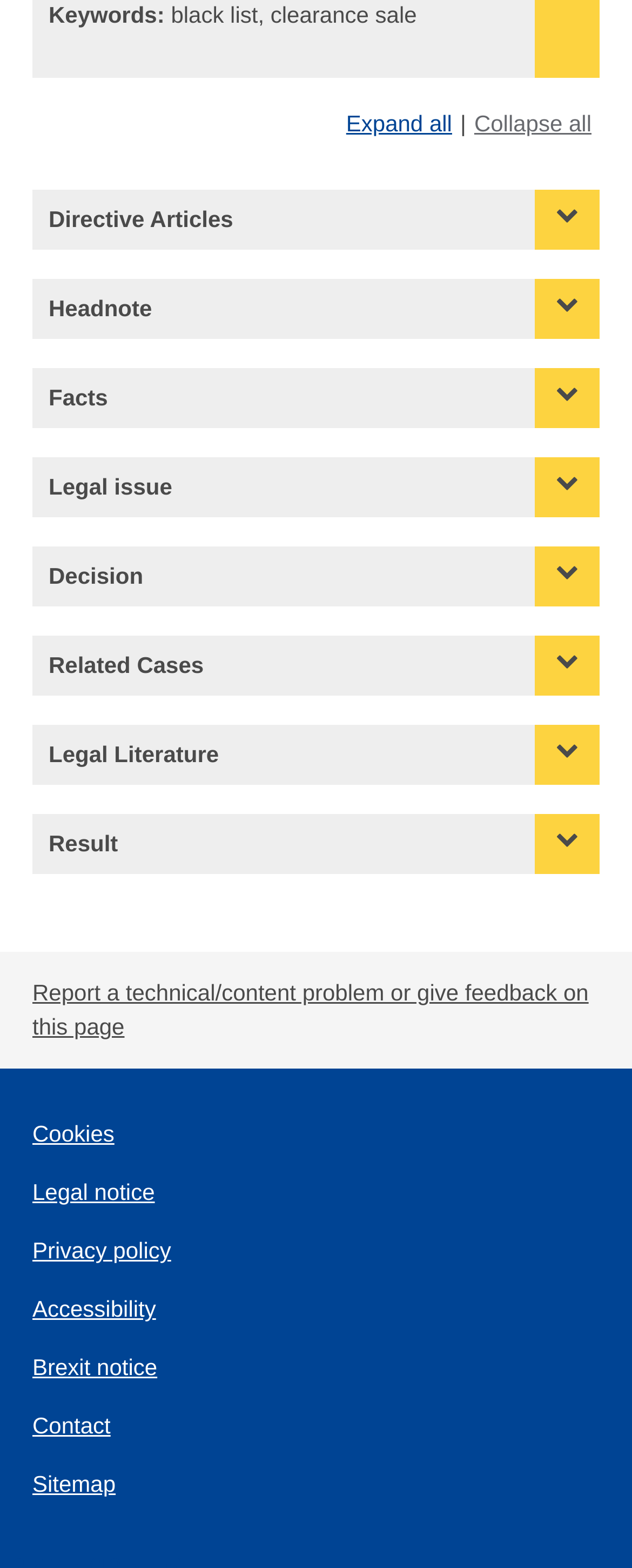Find the bounding box coordinates of the area that needs to be clicked in order to achieve the following instruction: "View related cases". The coordinates should be specified as four float numbers between 0 and 1, i.e., [left, top, right, bottom].

[0.077, 0.416, 0.322, 0.433]